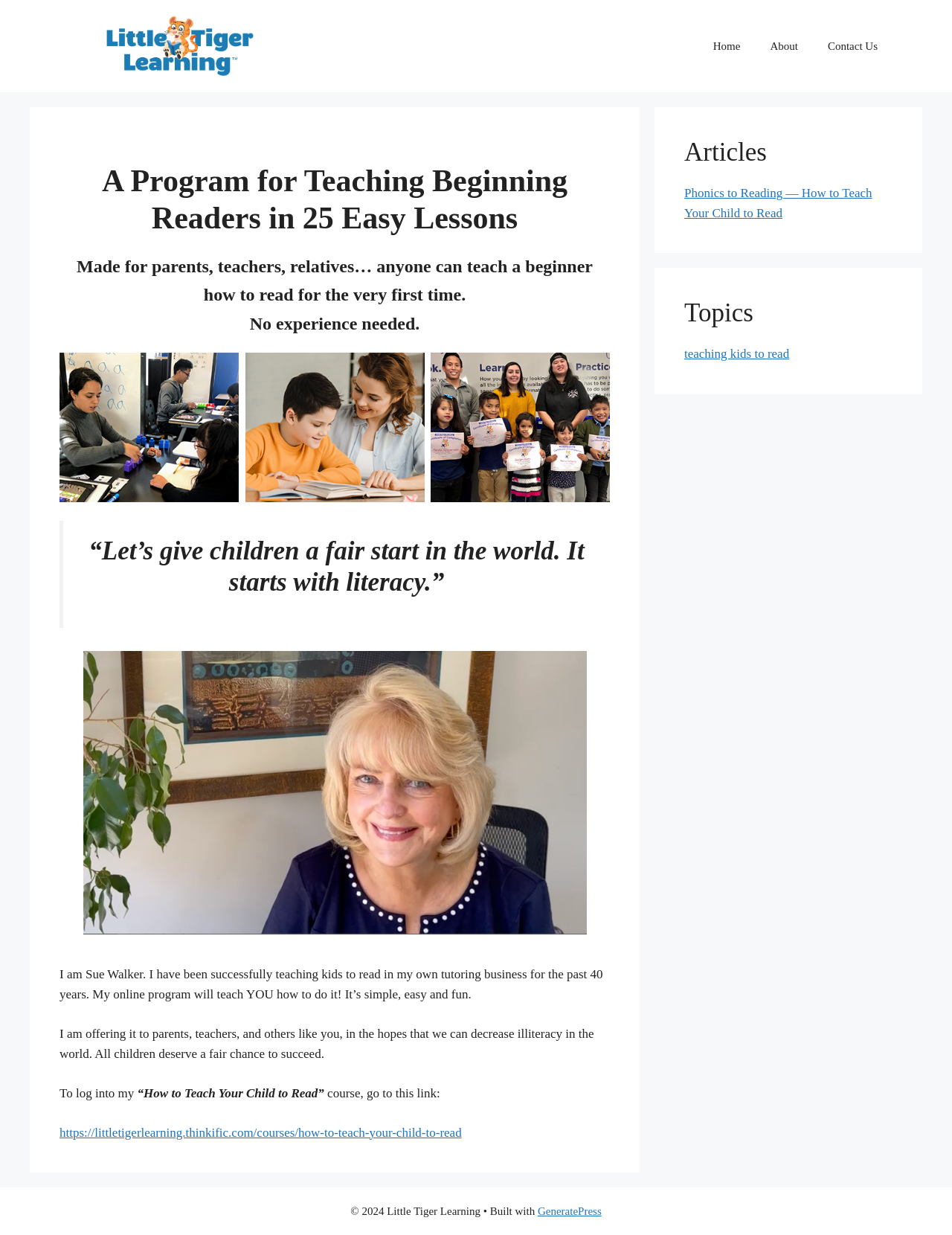What is the name of the course mentioned on the webpage?
Based on the visual details in the image, please answer the question thoroughly.

I found the answer by reading the static text that mentions '“How to Teach Your Child to Read” course'.